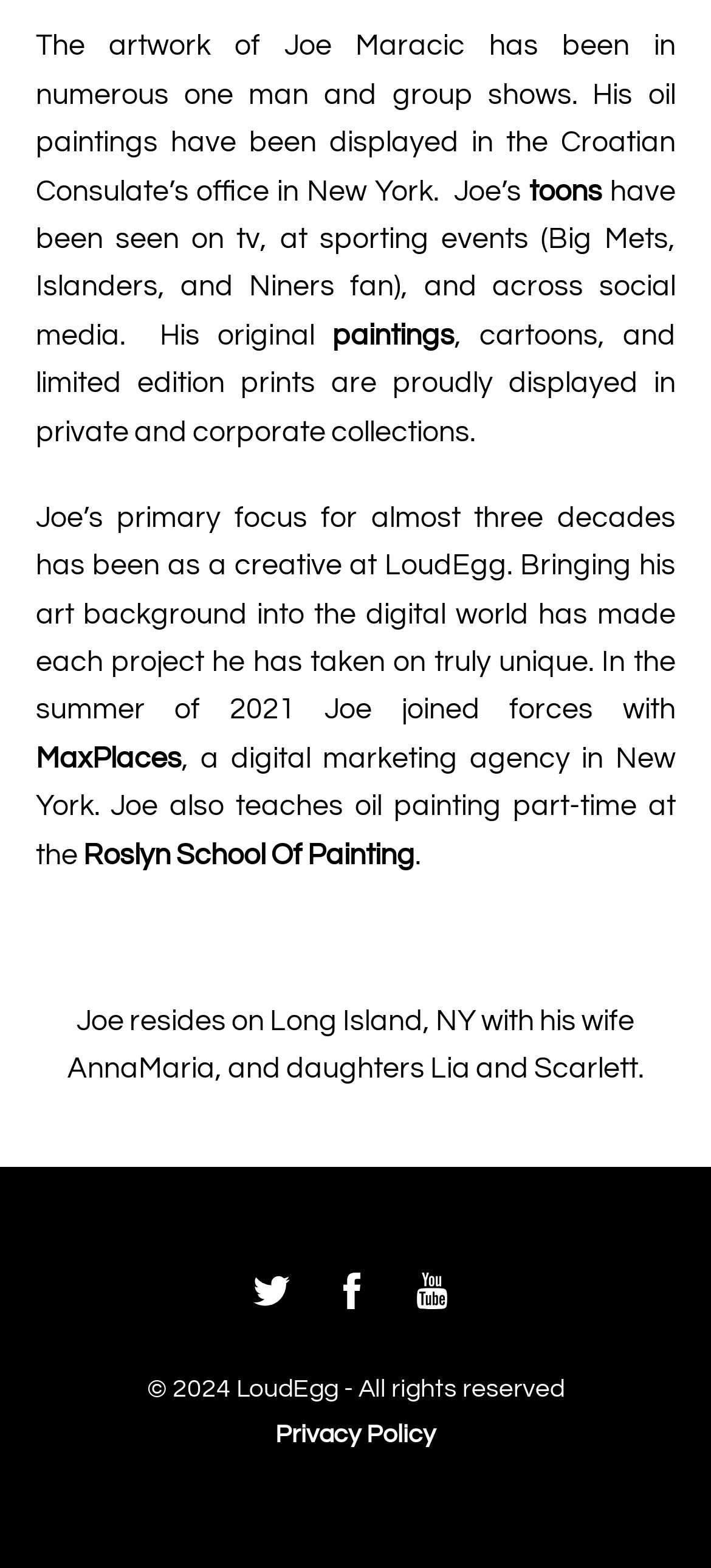Provide the bounding box coordinates of the HTML element described as: "paintings". The bounding box coordinates should be four float numbers between 0 and 1, i.e., [left, top, right, bottom].

[0.467, 0.204, 0.639, 0.223]